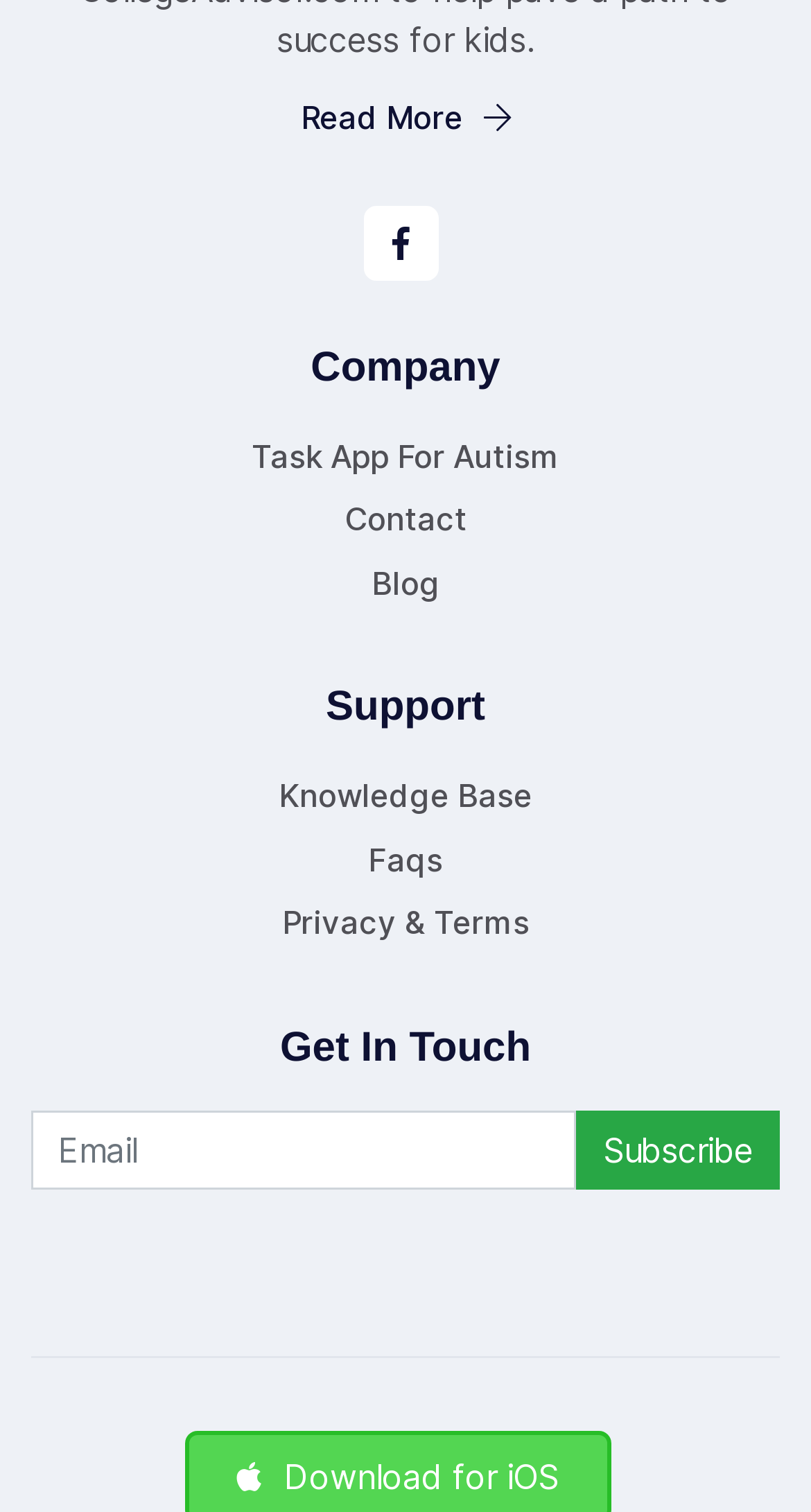Please indicate the bounding box coordinates of the element's region to be clicked to achieve the instruction: "Contact the team". Provide the coordinates as four float numbers between 0 and 1, i.e., [left, top, right, bottom].

[0.424, 0.329, 0.576, 0.36]